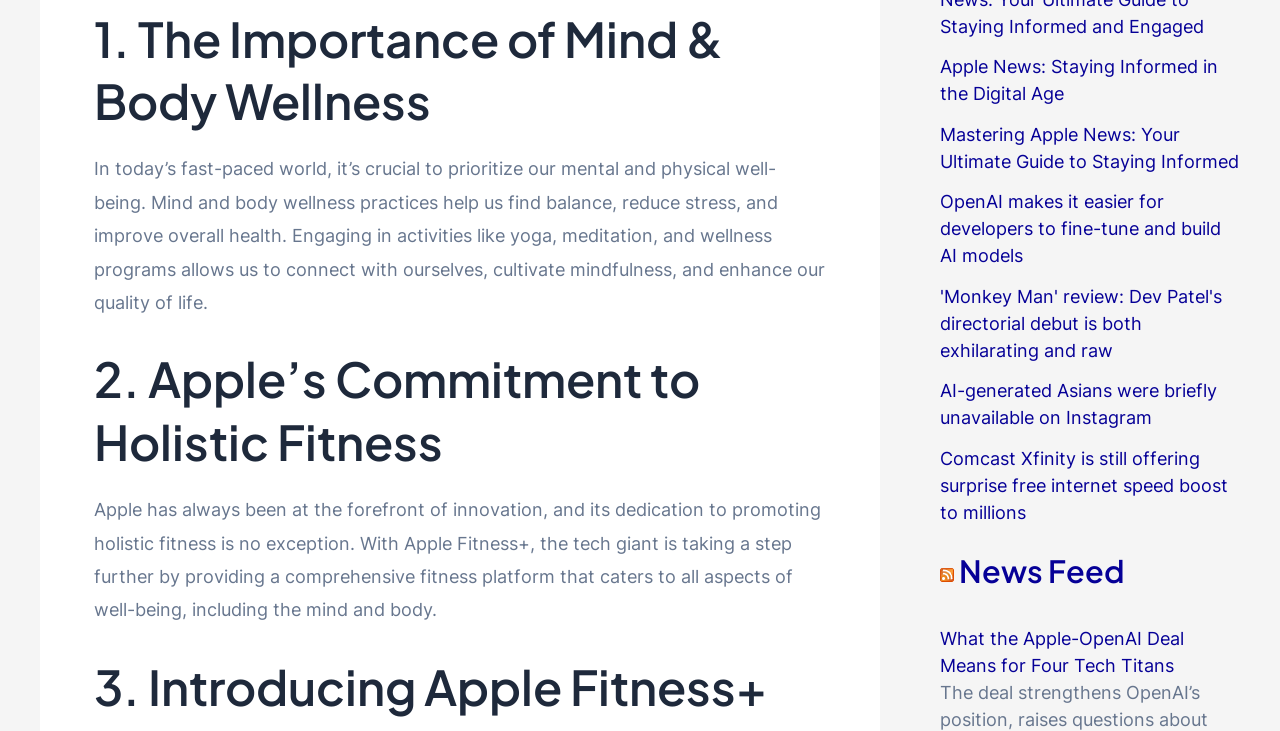Extract the bounding box coordinates of the UI element described by: "News Feed". The coordinates should include four float numbers ranging from 0 to 1, e.g., [left, top, right, bottom].

[0.749, 0.754, 0.879, 0.807]